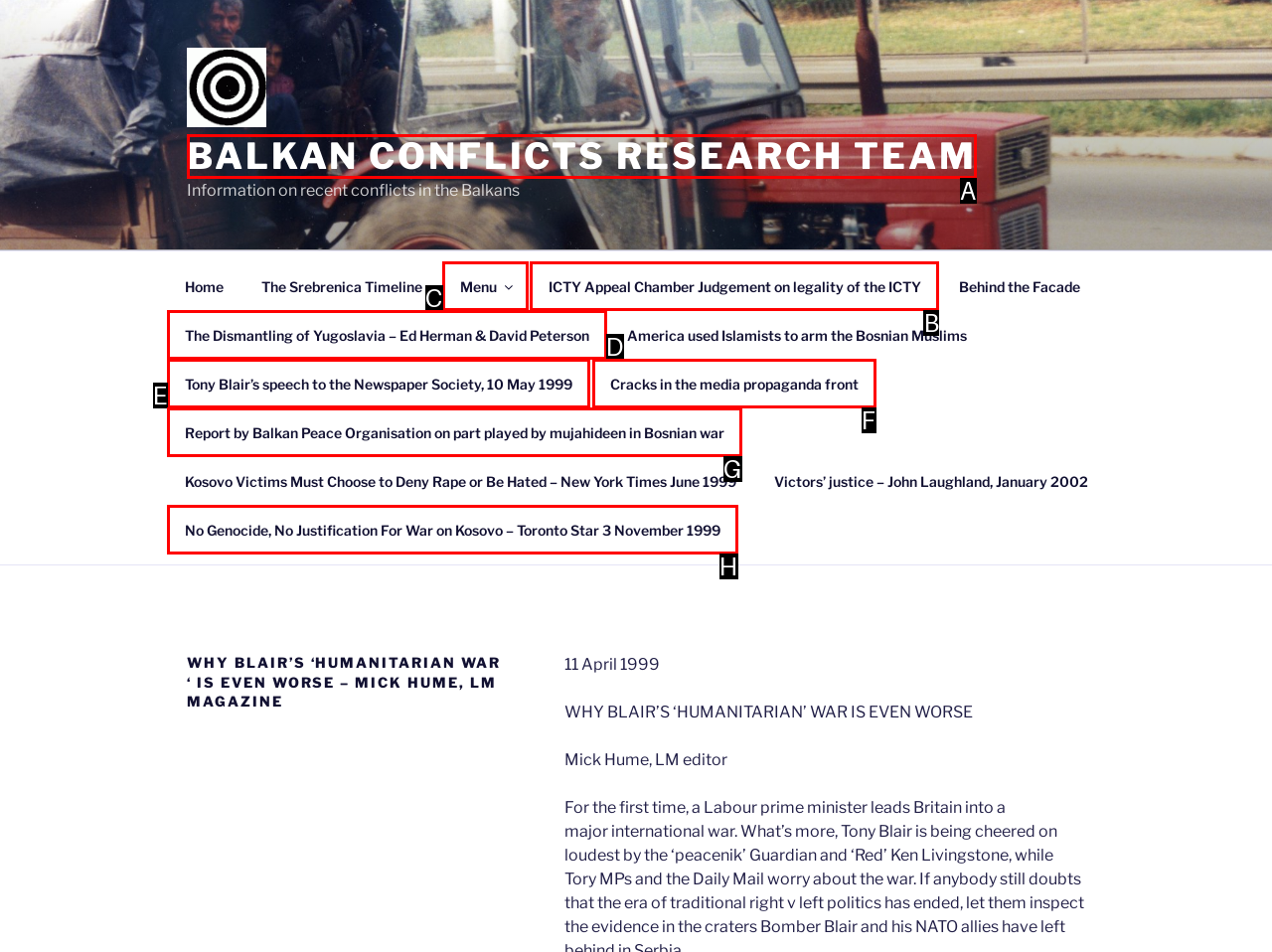Tell me the correct option to click for this task: Check the 'ICTY Appeal Chamber Judgement on legality of the ICTY' document
Write down the option's letter from the given choices.

B